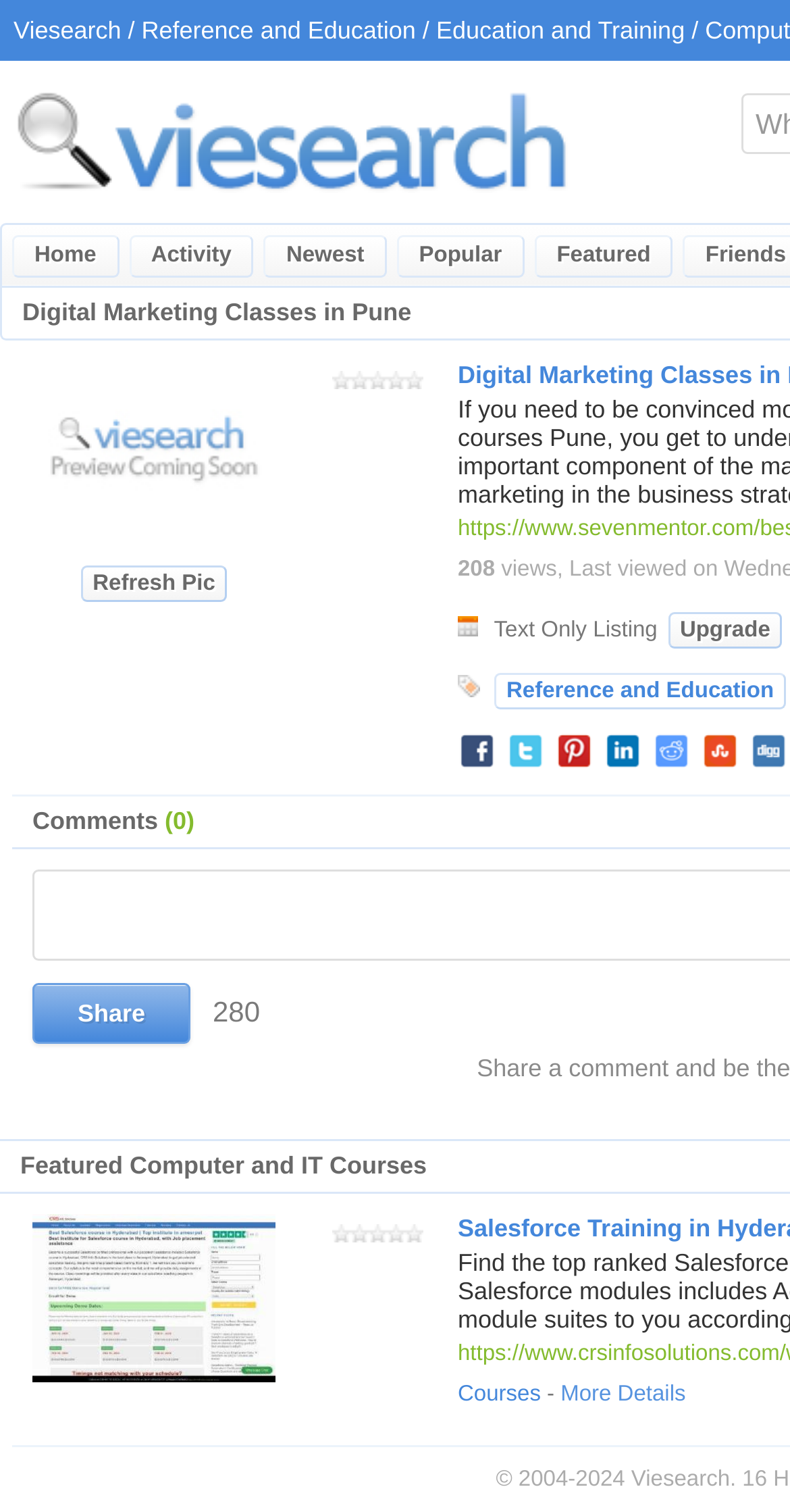Please provide a detailed answer to the question below based on the screenshot: 
What is the name of the digital marketing course?

The name of the digital marketing course can be found in the static text element with the text 'Digital Marketing Classes in Pune' located at the top of the webpage.